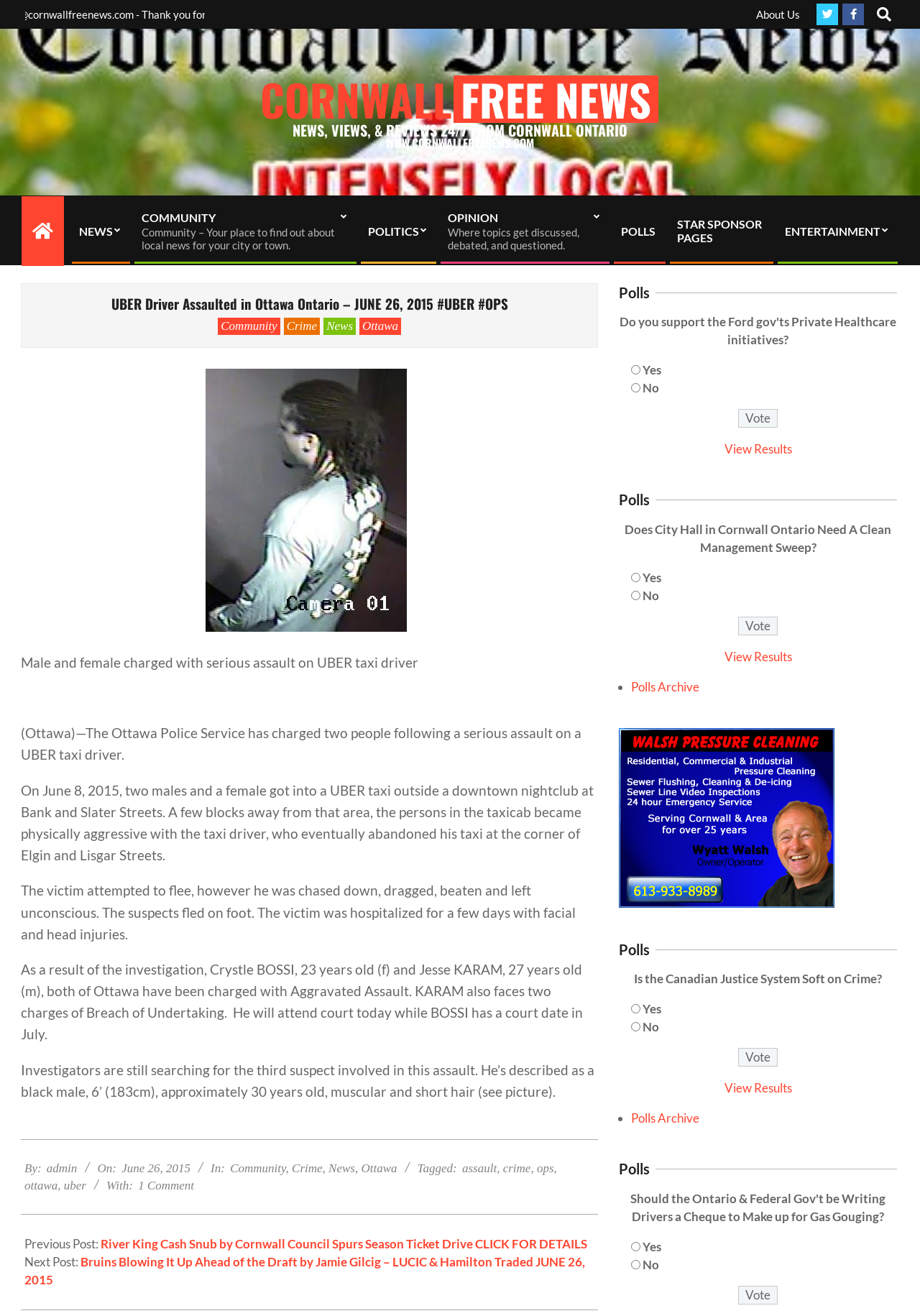Predict the bounding box coordinates for the UI element described as: "parent_node: Skip to content". The coordinates should be four float numbers between 0 and 1, presented as [left, top, right, bottom].

[0.918, 0.647, 0.949, 0.669]